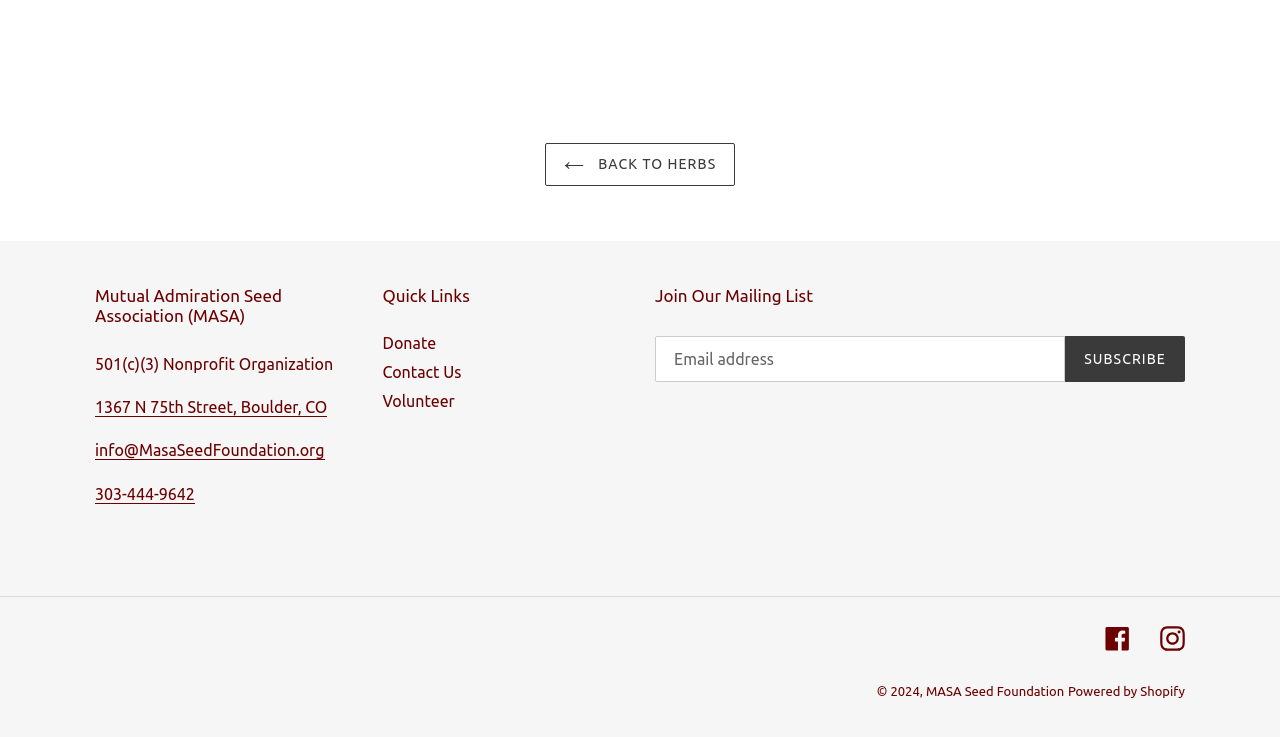Find the bounding box coordinates of the clickable area required to complete the following action: "Subscribe to the mailing list".

[0.832, 0.456, 0.926, 0.518]